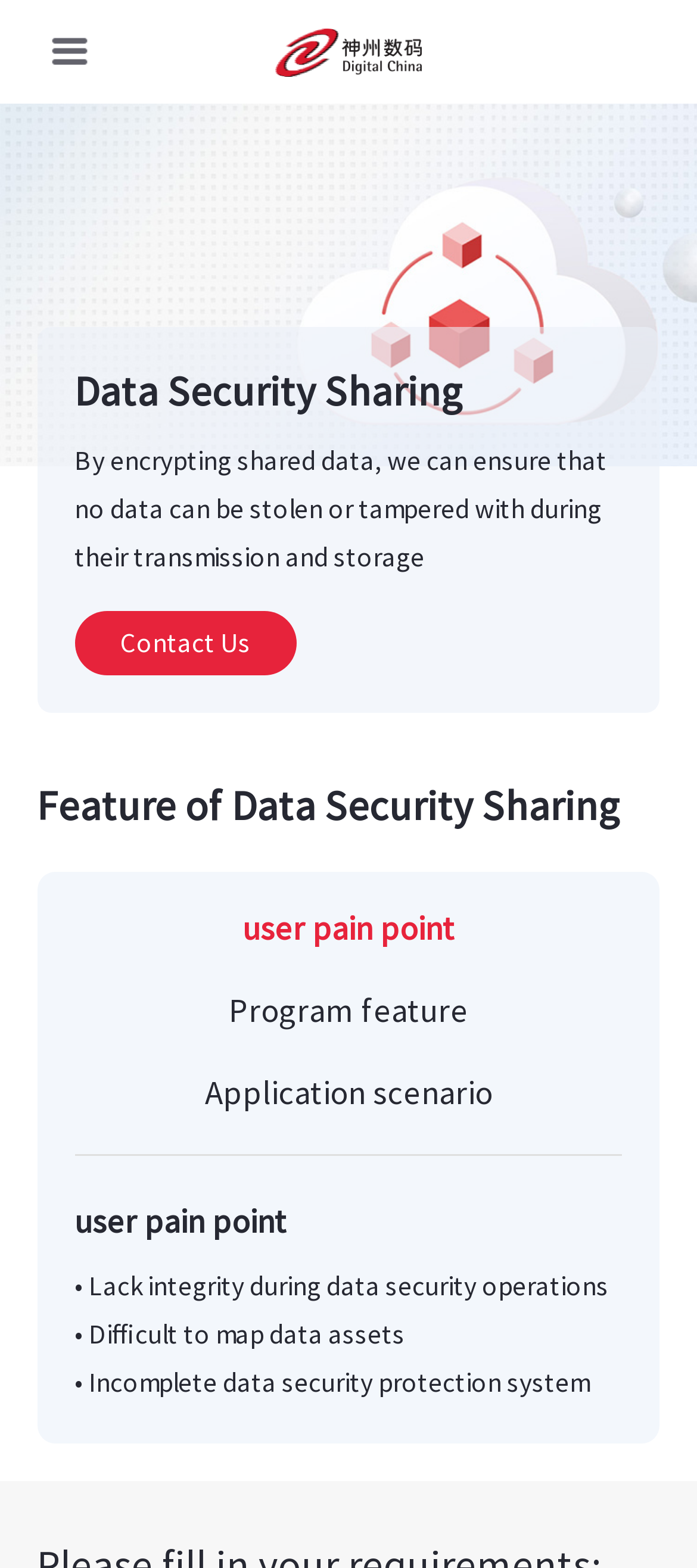What is the main purpose of data security sharing?
Using the information from the image, answer the question thoroughly.

Based on the webpage, it is clear that the main purpose of data security sharing is to protect data from being stolen or tampered with during transmission and storage. This is evident from the static text 'By encrypting shared data, we can ensure that no data can be stolen or tampered with during their transmission and storage'.